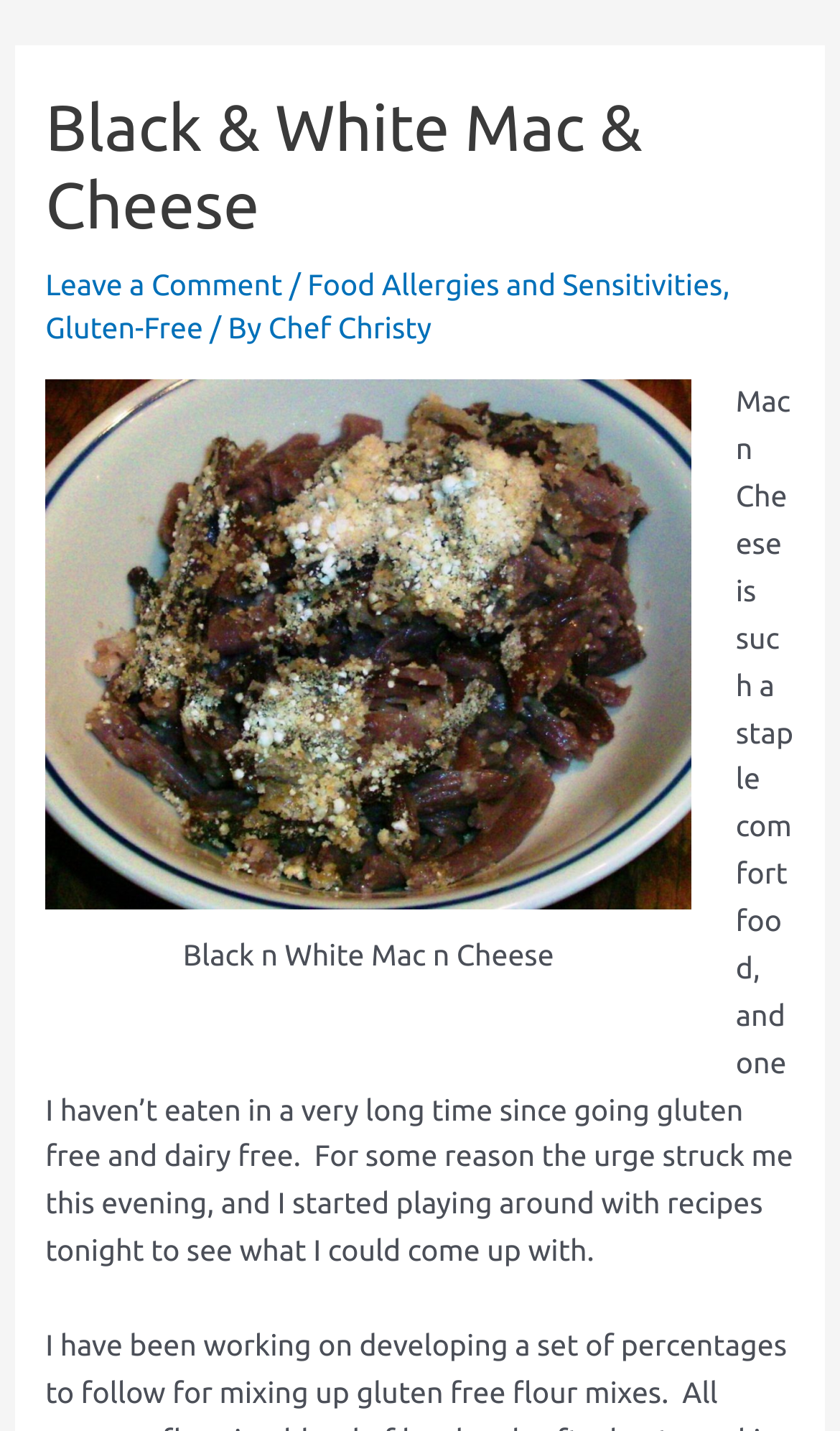What type of food is the author craving?
Could you give a comprehensive explanation in response to this question?

The author is craving Mac n Cheese, which is mentioned in the text as a staple comfort food that they haven't eaten in a long time since going gluten-free and dairy-free.